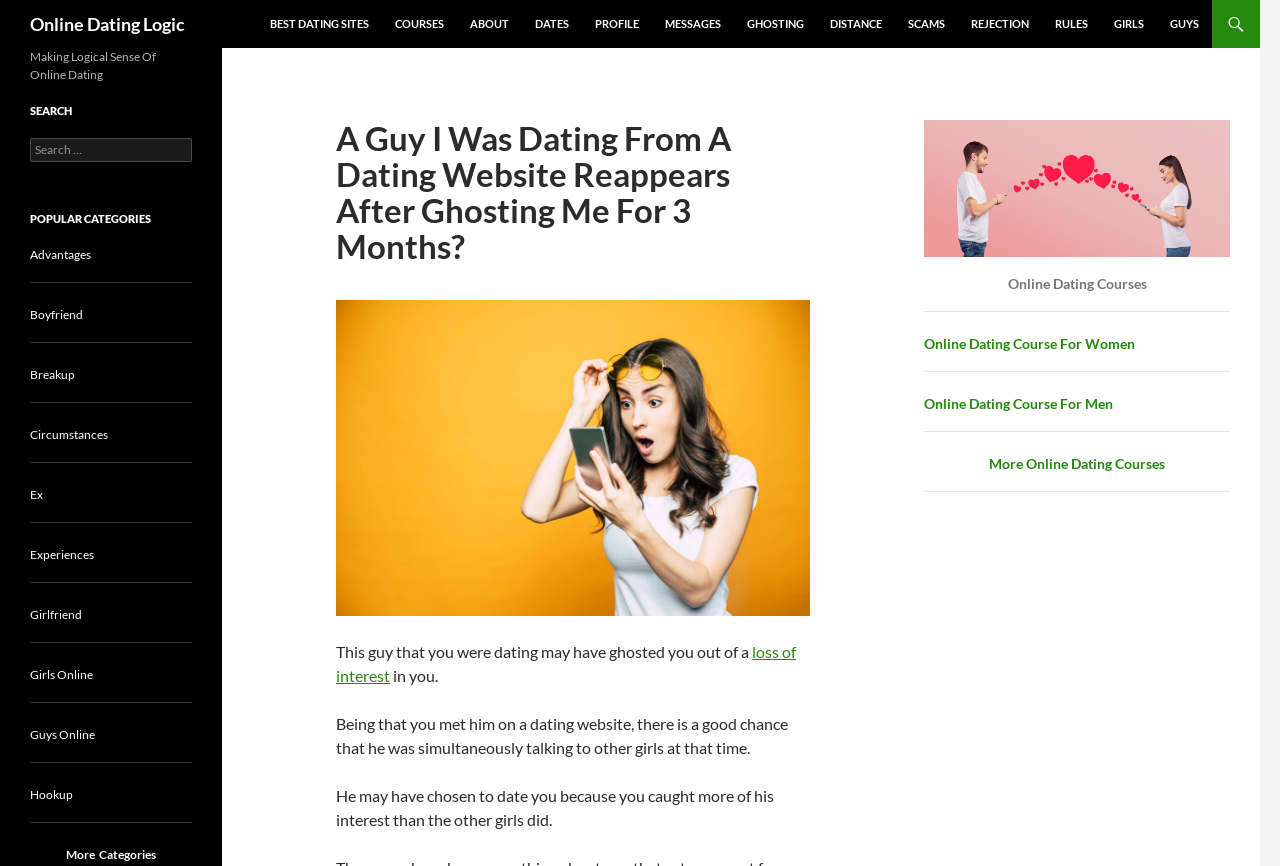Given the element description Girls Online, identify the bounding box coordinates for the UI element on the webpage screenshot. The format should be (top-left x, top-left y, bottom-right x, bottom-right y), with values between 0 and 1.

[0.023, 0.77, 0.073, 0.788]